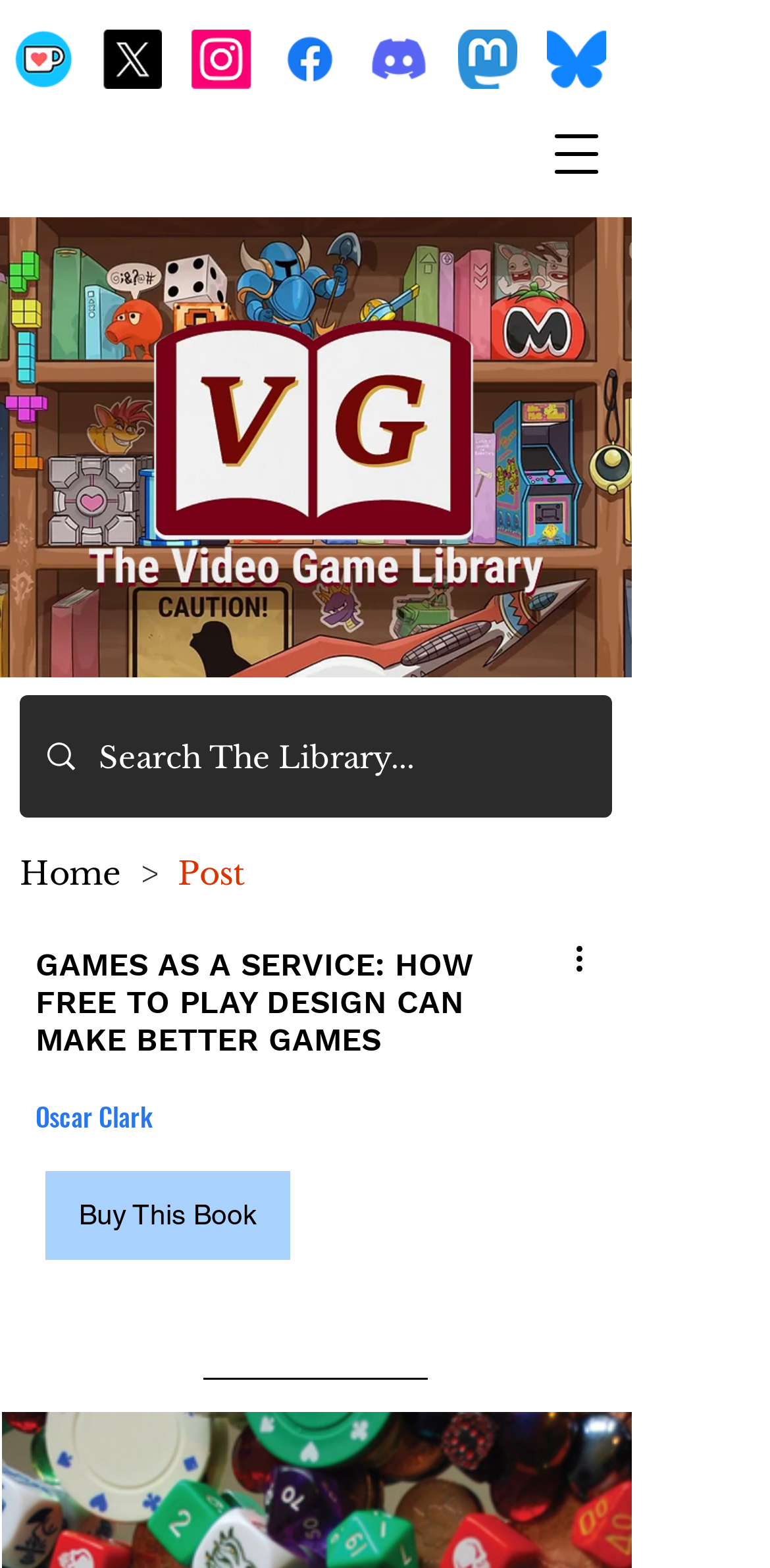Locate the heading on the webpage and return its text.

GAMES AS A SERVICE: HOW FREE TO PLAY DESIGN CAN MAKE BETTER GAMES